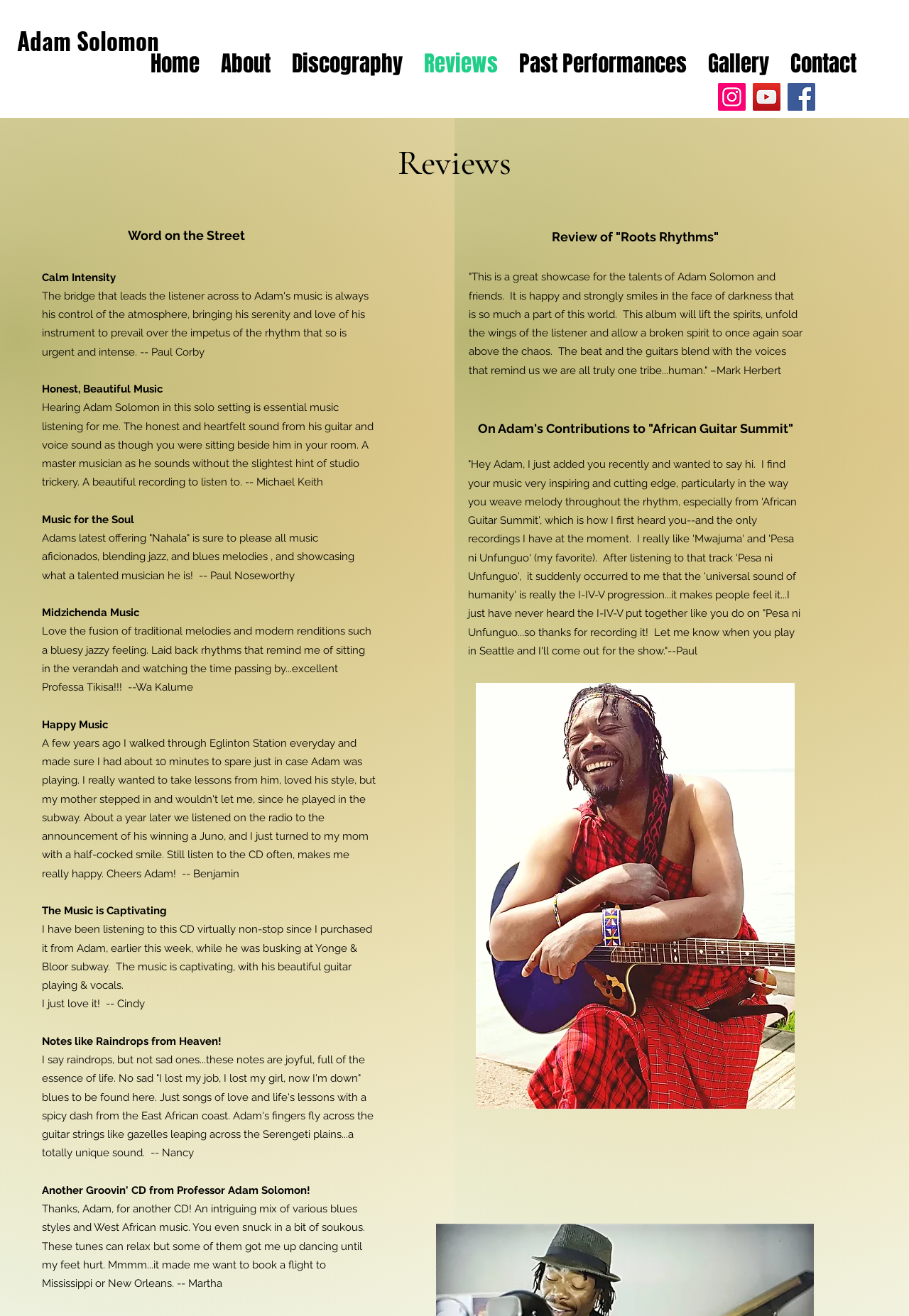Locate the bounding box coordinates of the region to be clicked to comply with the following instruction: "Read the review of 'Roots Rhythms'". The coordinates must be four float numbers between 0 and 1, in the form [left, top, right, bottom].

[0.515, 0.173, 0.882, 0.187]